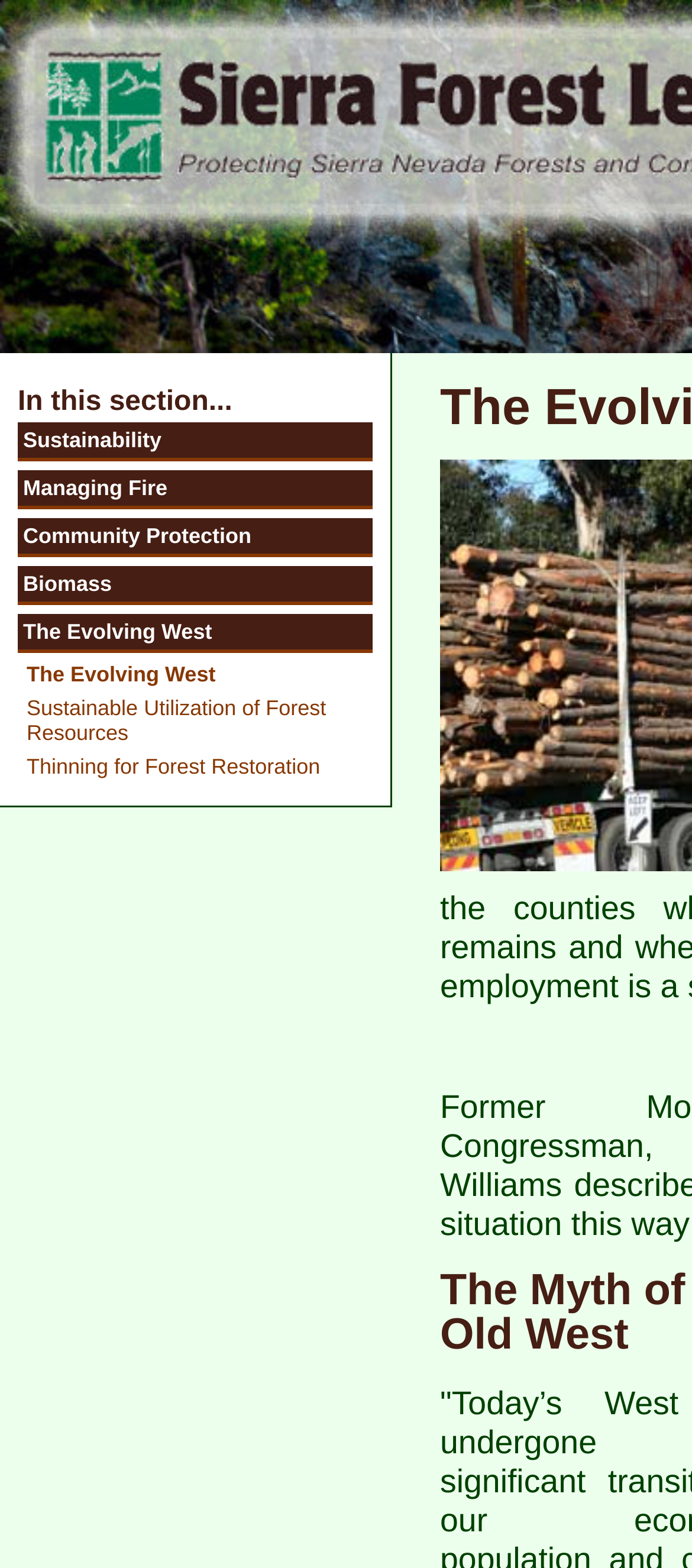Based on the provided description, "Sustainable Utilization of Forest Resources", find the bounding box of the corresponding UI element in the screenshot.

[0.038, 0.444, 0.471, 0.475]